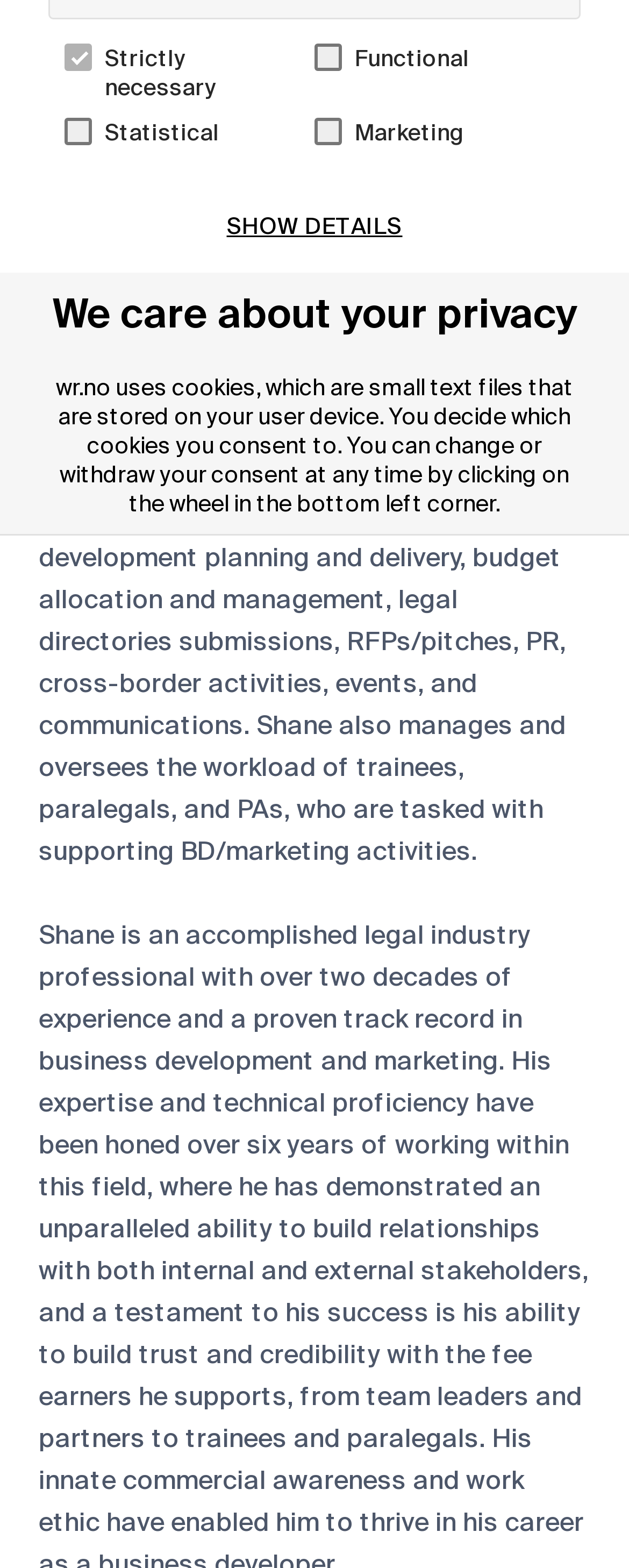Based on the element description, predict the bounding box coordinates (top-left x, top-left y, bottom-right x, bottom-right y) for the UI element in the screenshot: Cookie declaration About cookies

[0.0, 0.342, 1.0, 0.463]